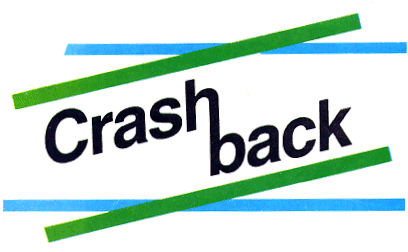What is the style of the word 'back'?
Use the image to give a comprehensive and detailed response to the question.

According to the caption, the word 'back' features a playful lowercase style, which suggests that the word 'back' is written in a casual and informal manner.